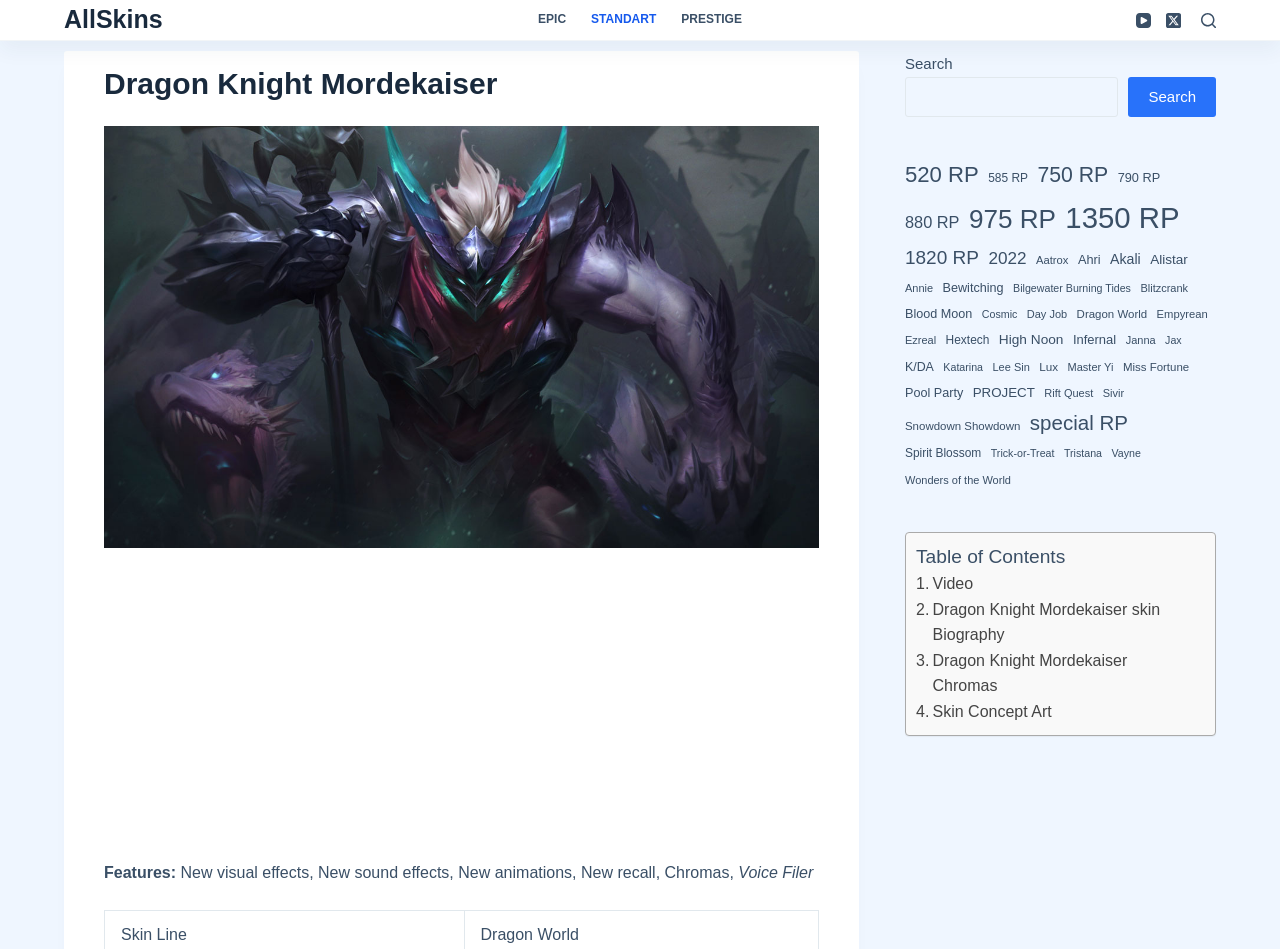How many items are in the '975 RP' category?
Can you give a detailed and elaborate answer to the question?

I found the answer by searching for the link with the text '975 RP' and then looking at the number of items in parentheses, which is 362.